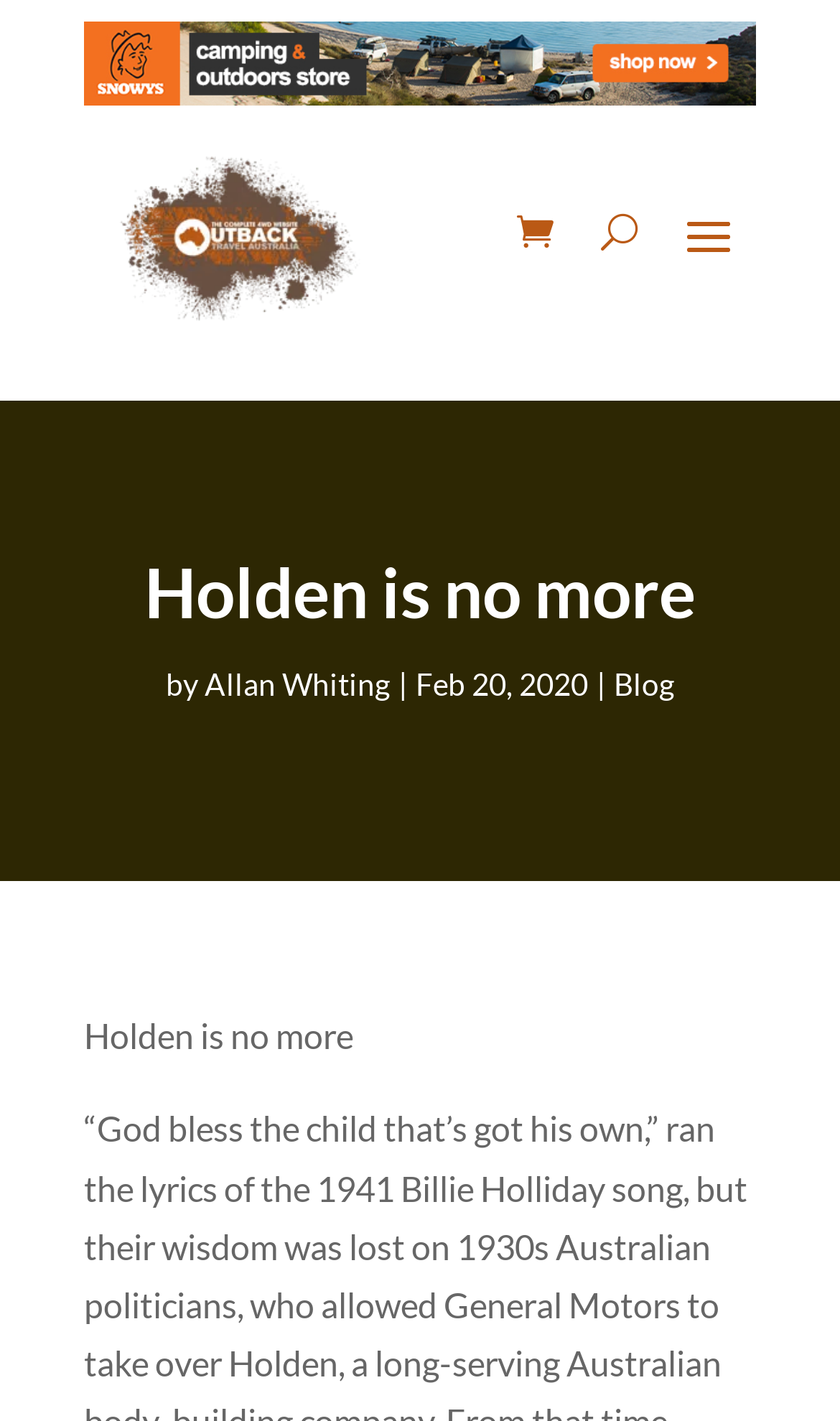Please provide a one-word or phrase answer to the question: 
Who wrote the article?

Allan Whiting